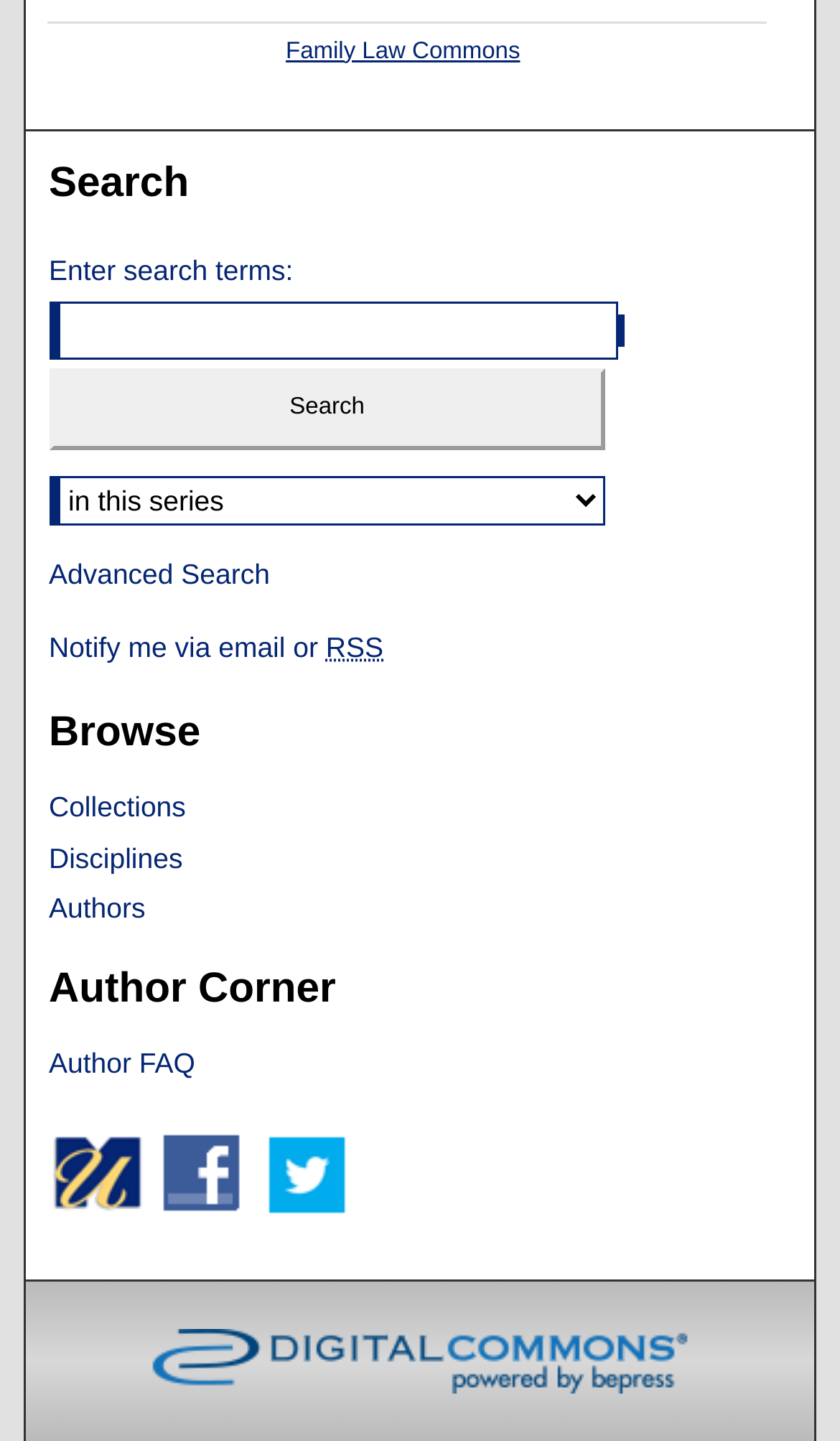What is the text on the search button?
Respond with a short answer, either a single word or a phrase, based on the image.

Search